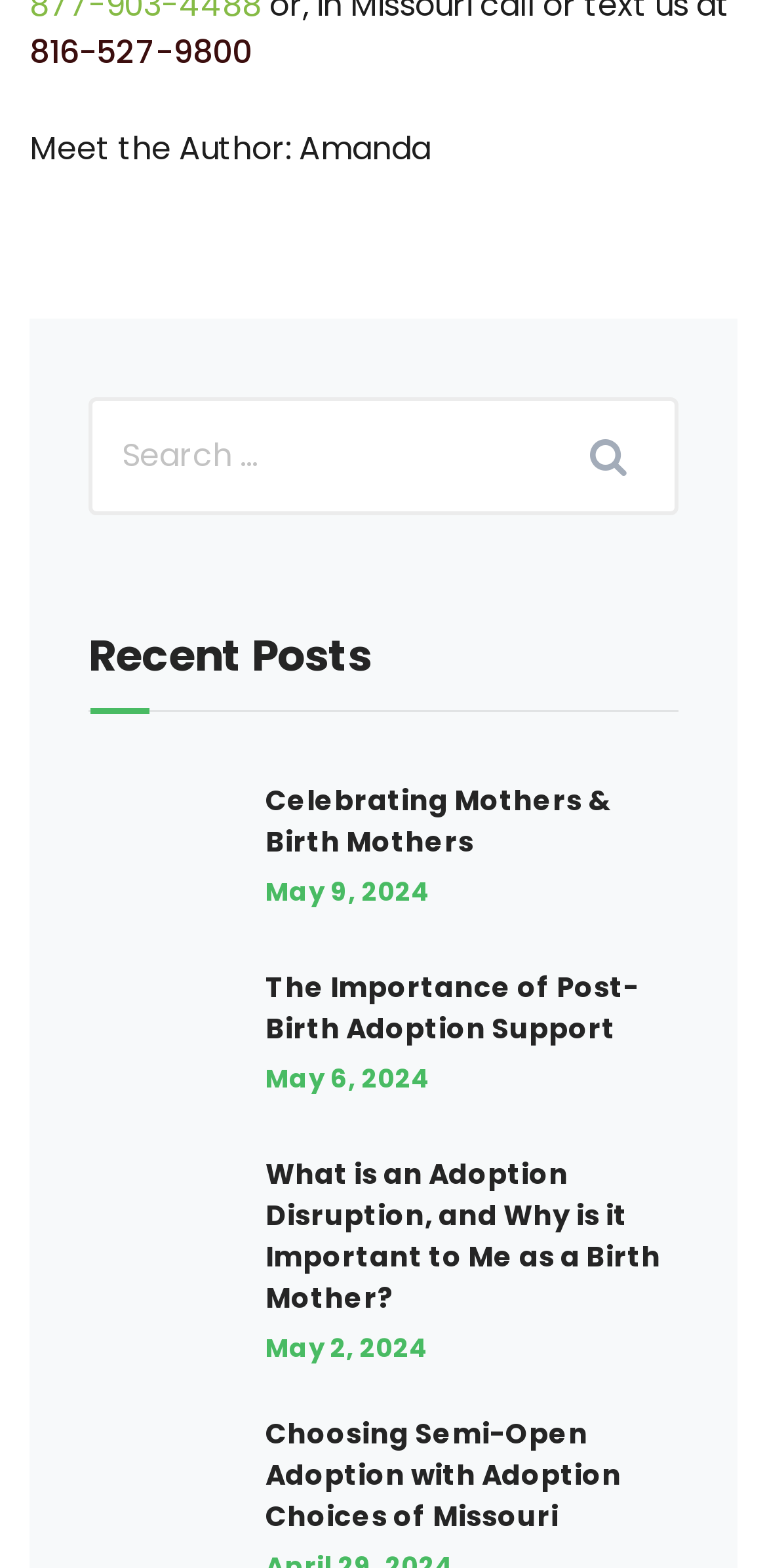Locate the bounding box coordinates of the clickable region to complete the following instruction: "click on Celebrating Mothers & Birth Mothers."

[0.115, 0.498, 0.308, 0.586]